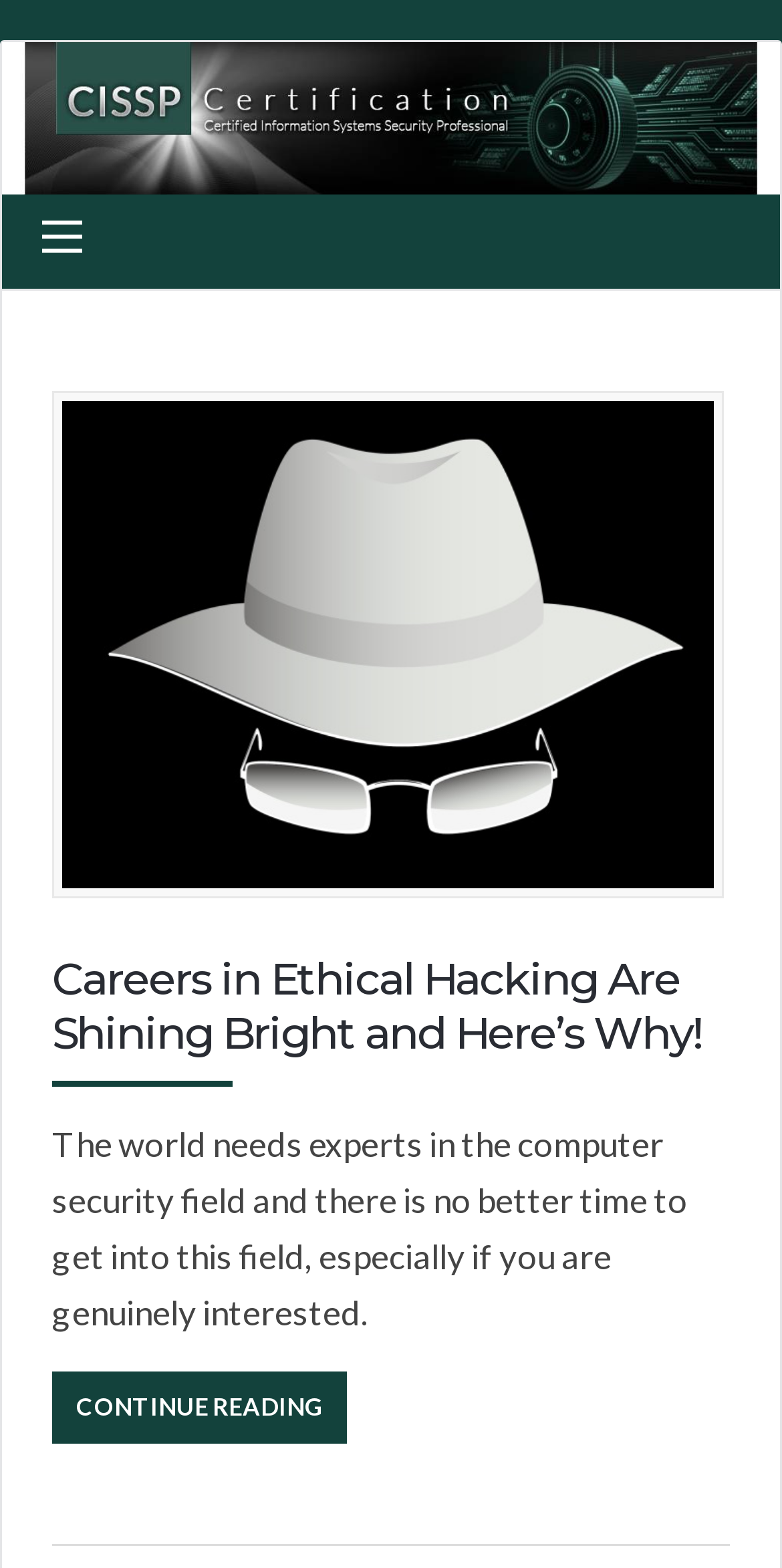Articulate a complete and detailed caption of the webpage elements.

The webpage is about CISSP certification, specifically highlighting the career opportunities in ethical hacking. At the top, there is a prominent link to "CISSP Certification". Below it, there is a link to "Ethical 'white hat' Hacker" accompanied by an image, which is positioned to the right of the link. 

Further down, there is a heading that reads "Careers in Ethical Hacking Are Shining Bright and Here’s Why!", which is followed by a link with the same text. Below this heading, there is a paragraph of text that discusses the growing need for experts in computer security and the benefits of pursuing a career in this field.

At the bottom, there is a "CONTINUE READING" link, which suggests that there is more content to be explored on the webpage. Overall, the webpage appears to be promoting the CISSP certification as a valuable career path in the field of ethical hacking.